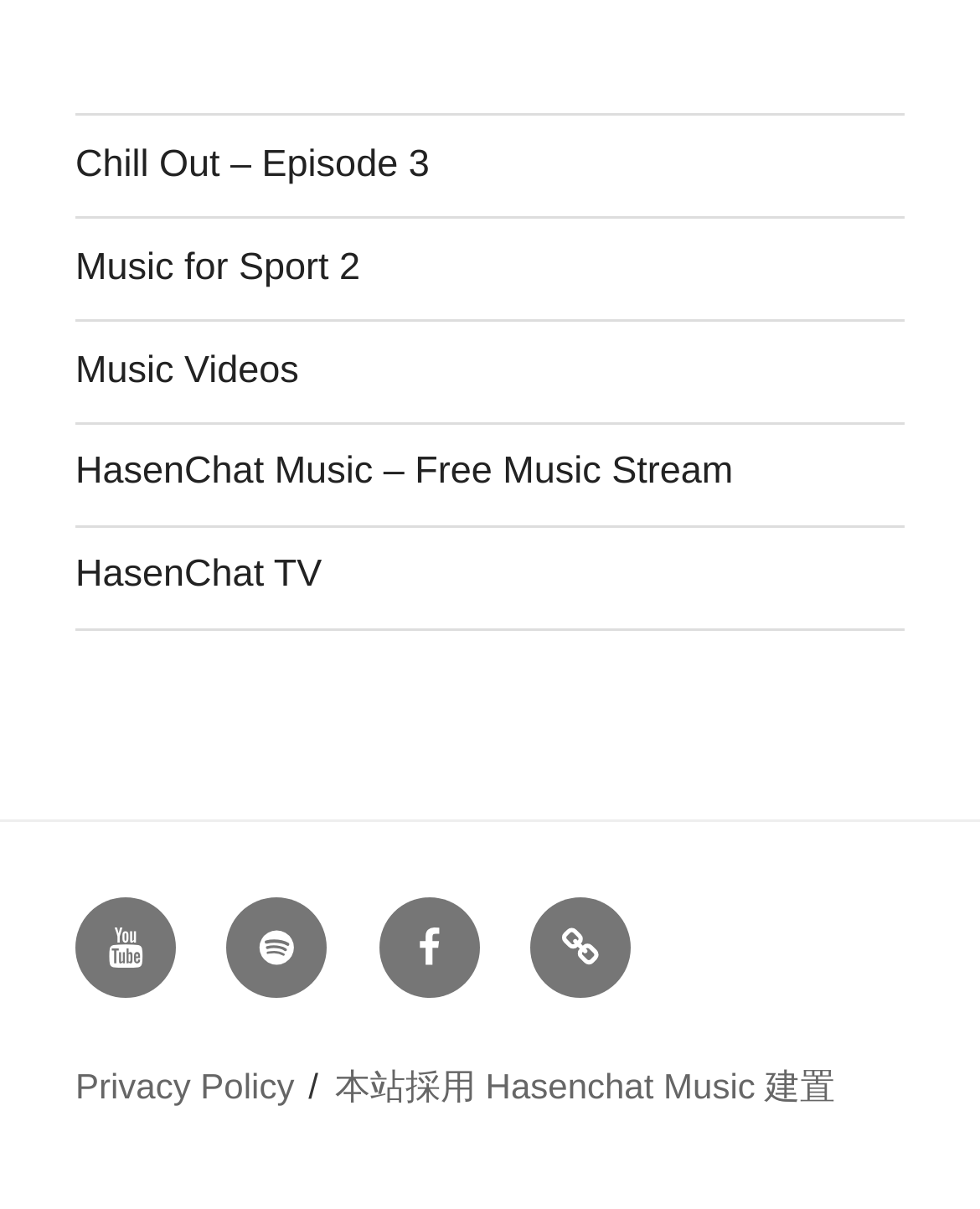Please reply to the following question using a single word or phrase: 
How many navigation menus are there?

2